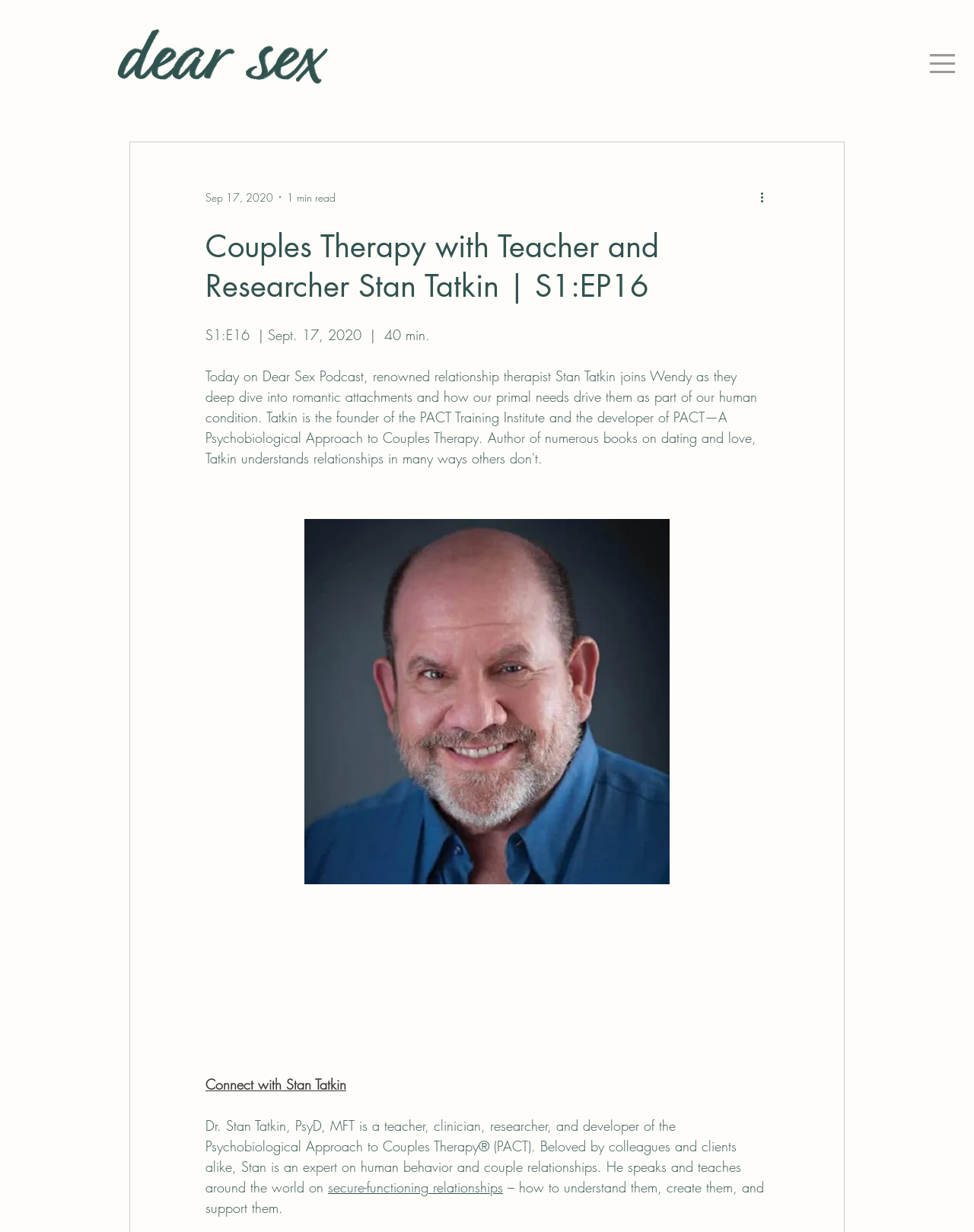Identify the title of the webpage and provide its text content.

Couples Therapy with Teacher and Researcher Stan Tatkin | S1:EP16